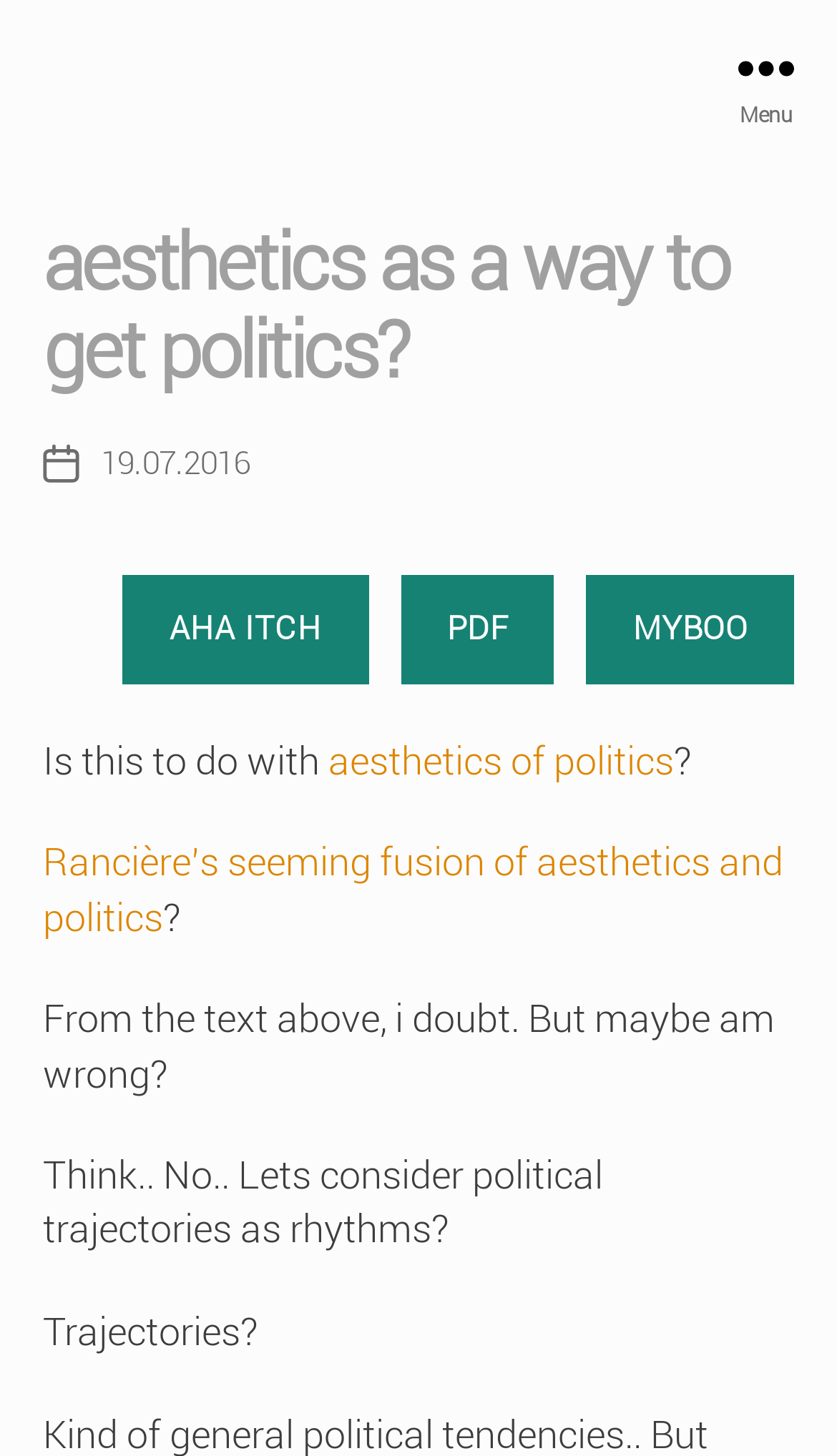Is the menu button expanded?
Give a thorough and detailed response to the question.

I checked the menu button's state and found that it is not expanded, indicated by the 'expanded: False' property.